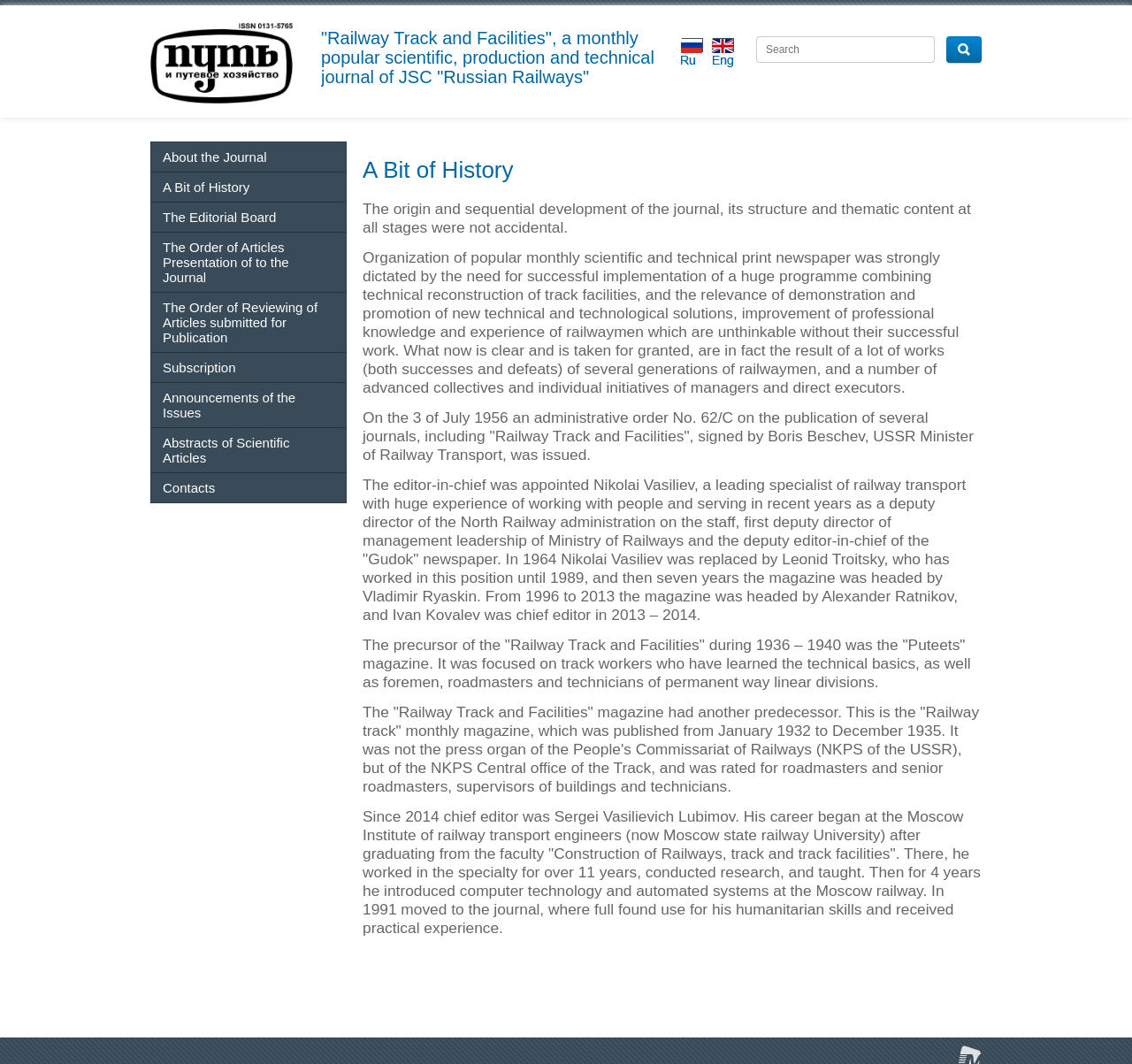Predict the bounding box for the UI component with the following description: "Contacts".

[0.134, 0.445, 0.305, 0.472]